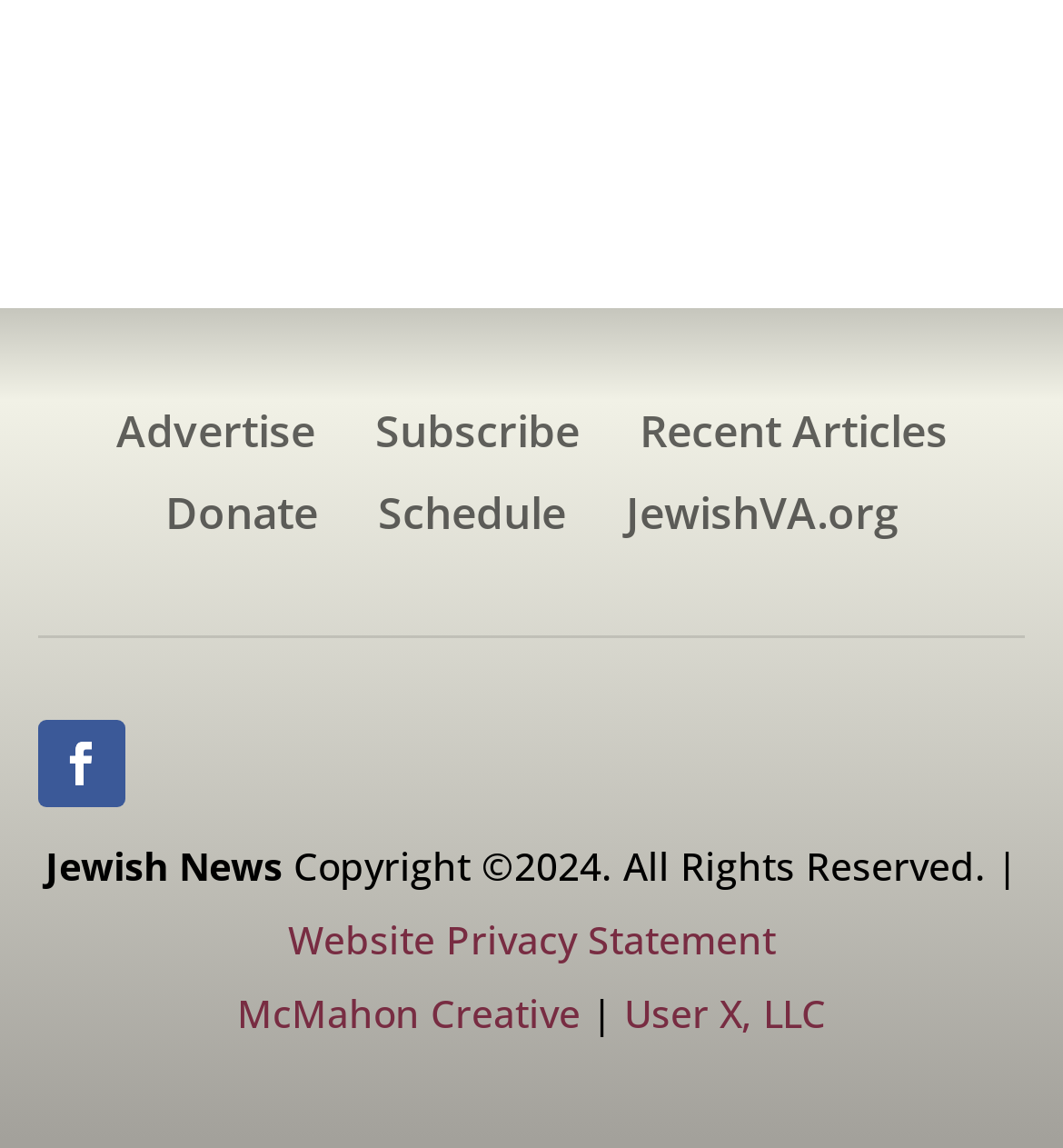Determine the bounding box coordinates of the area to click in order to meet this instruction: "Check the Website Privacy Statement".

[0.271, 0.795, 0.729, 0.84]